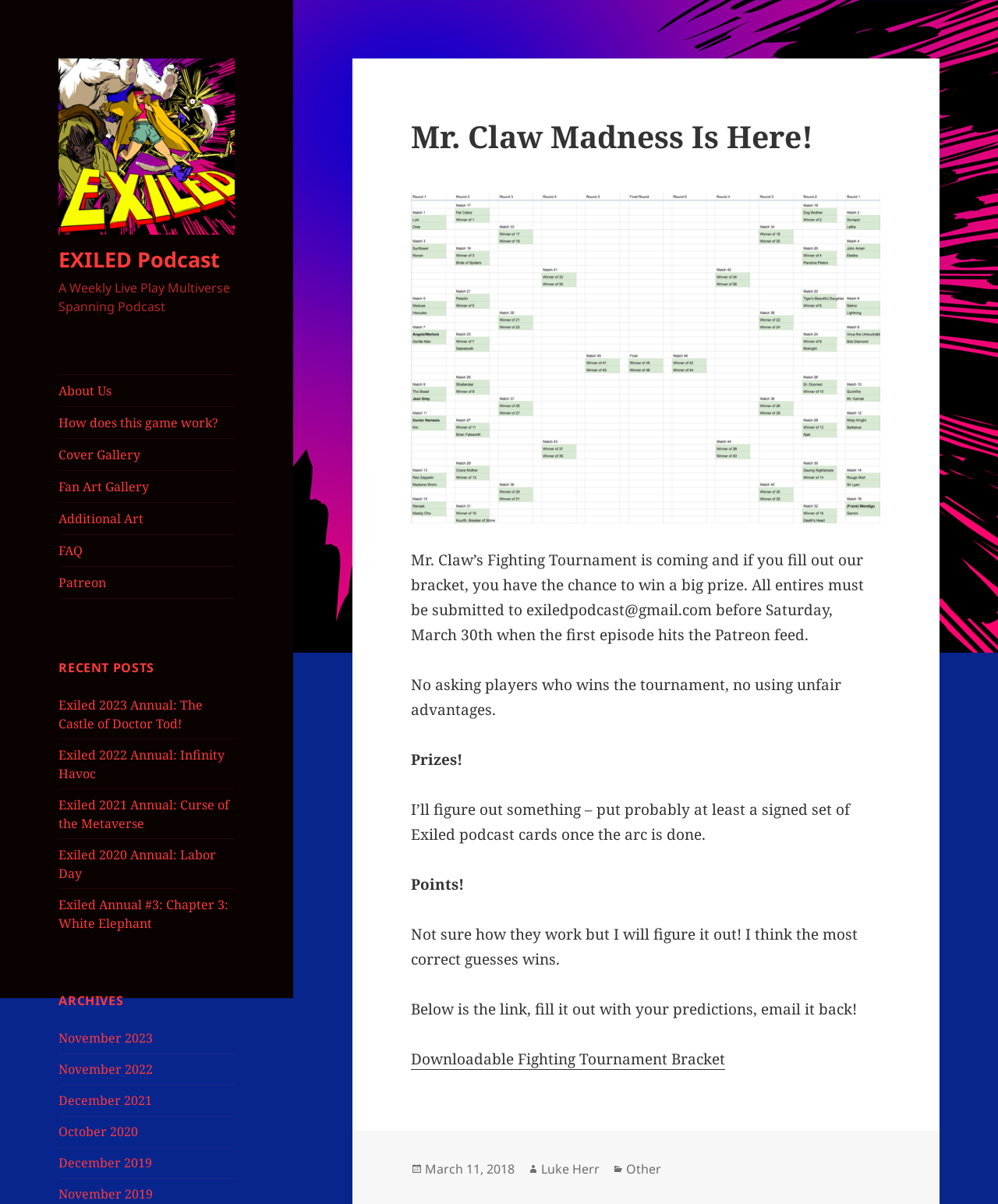Please determine the bounding box coordinates for the element with the description: "Downloadable Fighting Tournament Bracket".

[0.412, 0.871, 0.727, 0.888]